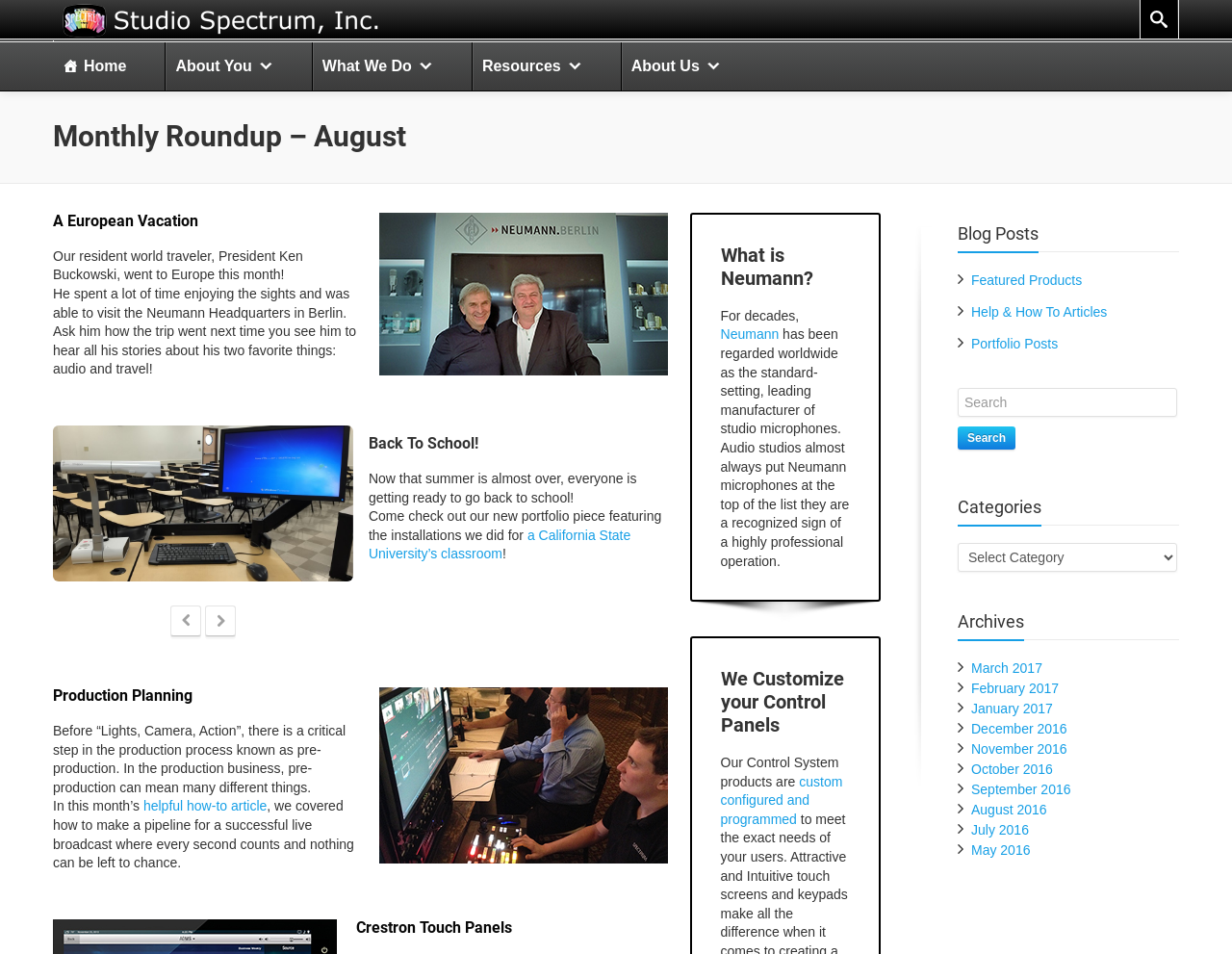Please determine the bounding box coordinates of the clickable area required to carry out the following instruction: "Click on 'Wedding' link". The coordinates must be four float numbers between 0 and 1, represented as [left, top, right, bottom].

None